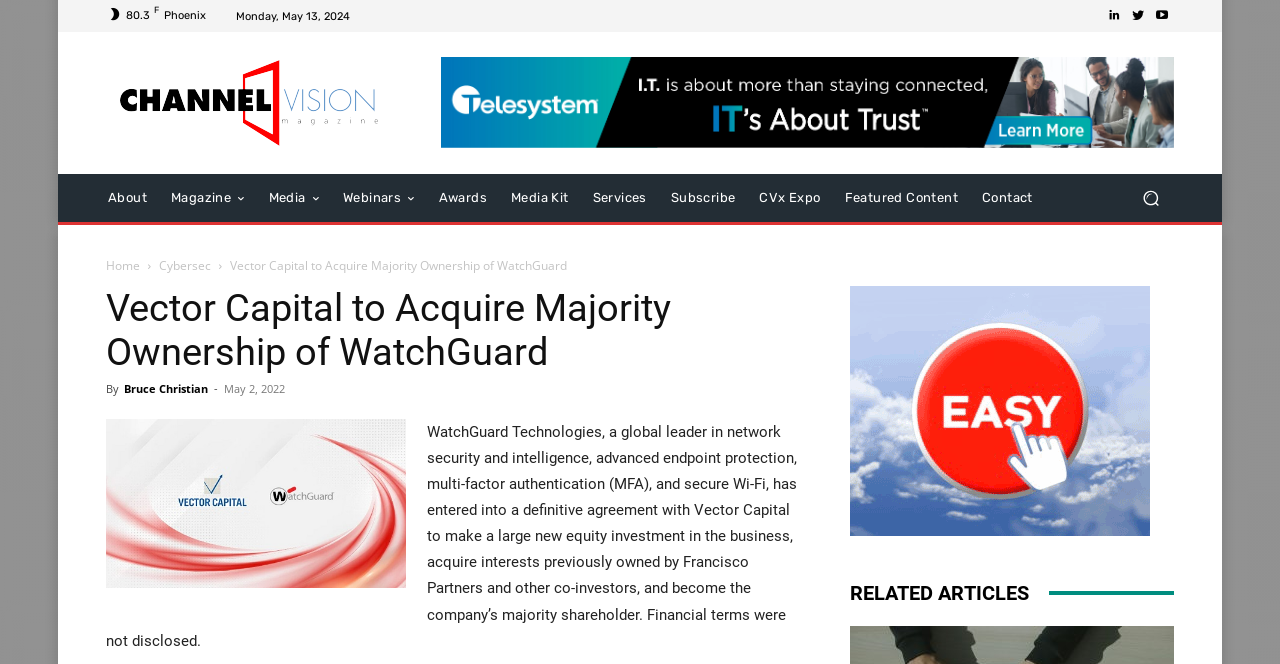Please provide a comprehensive answer to the question based on the screenshot: How many links are in the top navigation menu?

I counted the number of link elements in the top navigation menu, which is located below the logo and above the article title. There are 10 link elements, each corresponding to a different menu item.